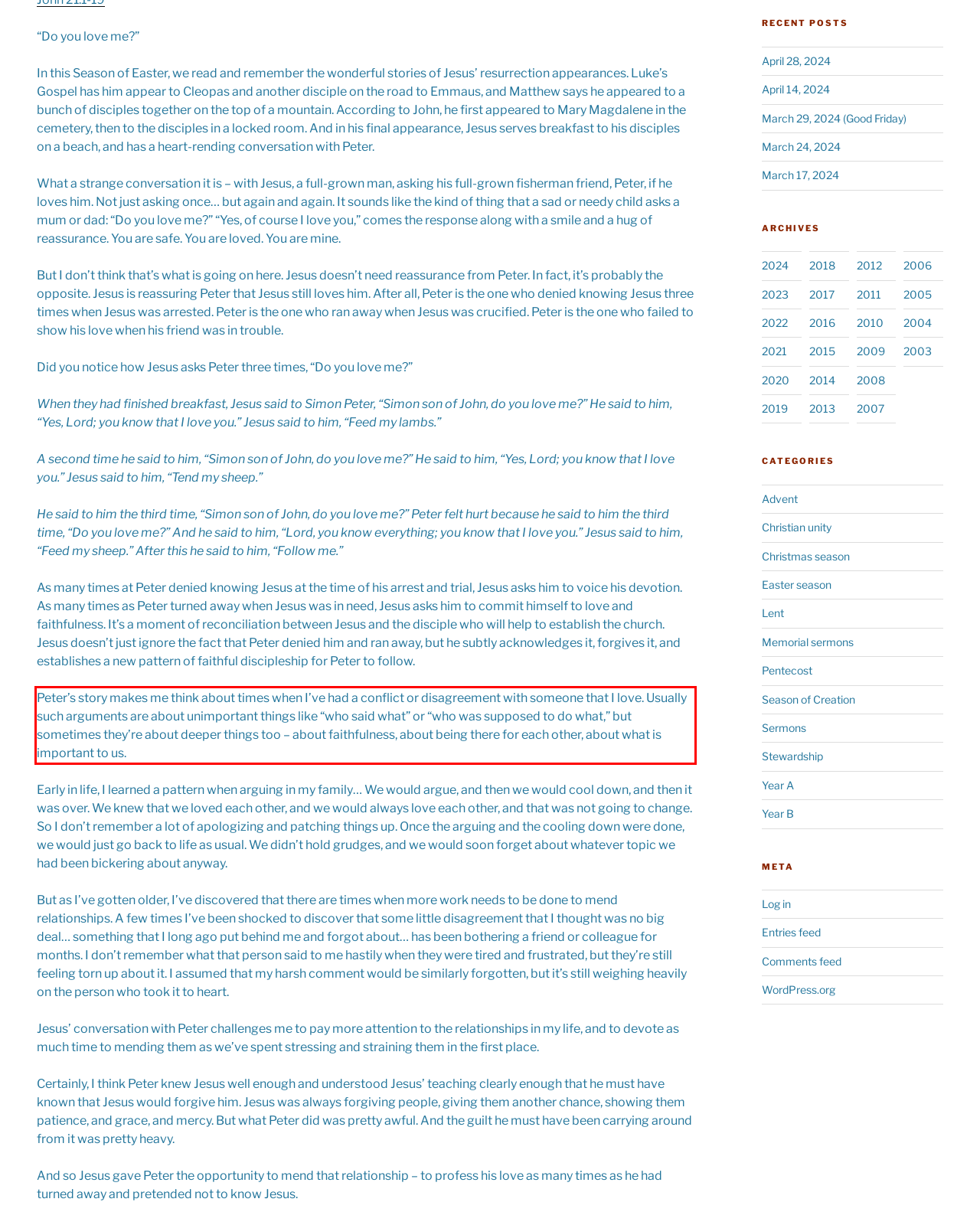Examine the webpage screenshot, find the red bounding box, and extract the text content within this marked area.

Peter’s story makes me think about times when I’ve had a conflict or disagreement with someone that I love. Usually such arguments are about unimportant things like “who said what” or “who was supposed to do what,” but sometimes they’re about deeper things too – about faithfulness, about being there for each other, about what is important to us.